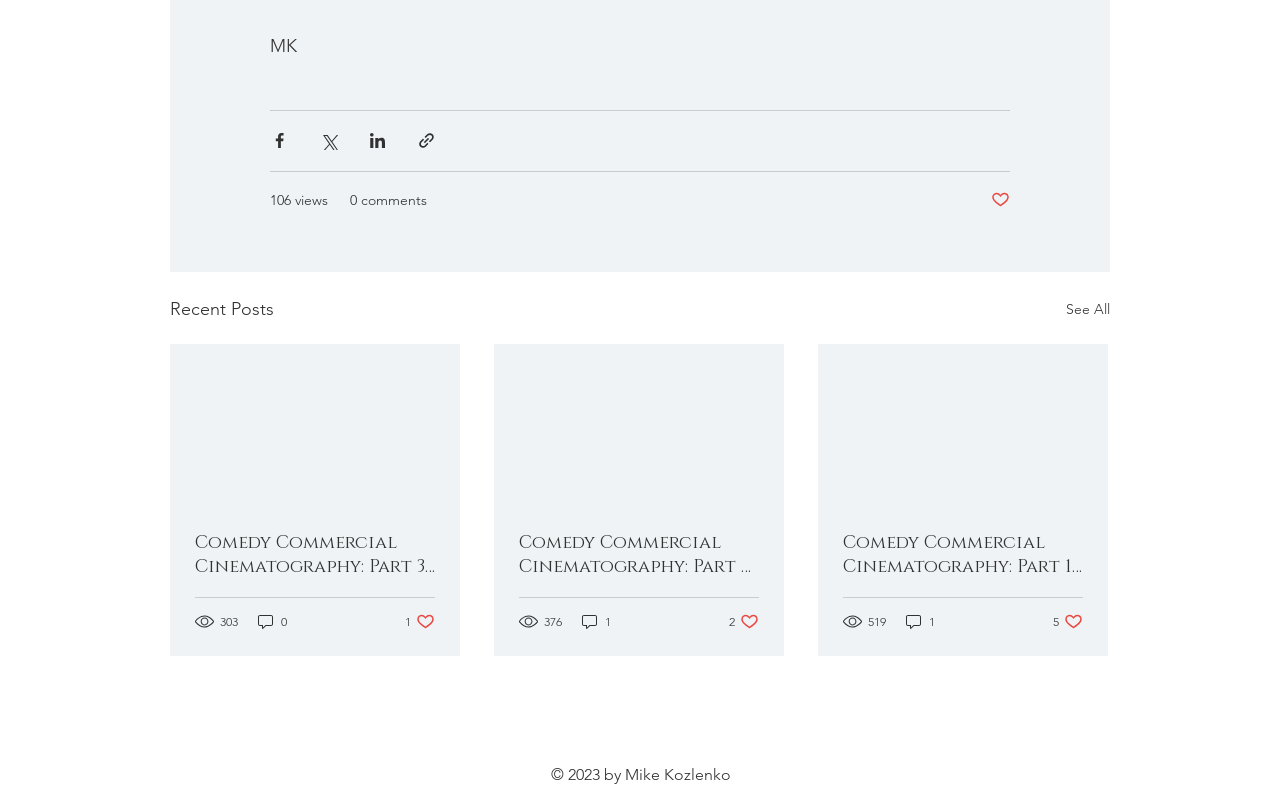Indicate the bounding box coordinates of the element that needs to be clicked to satisfy the following instruction: "Like the post". The coordinates should be four float numbers between 0 and 1, i.e., [left, top, right, bottom].

[0.316, 0.756, 0.34, 0.78]